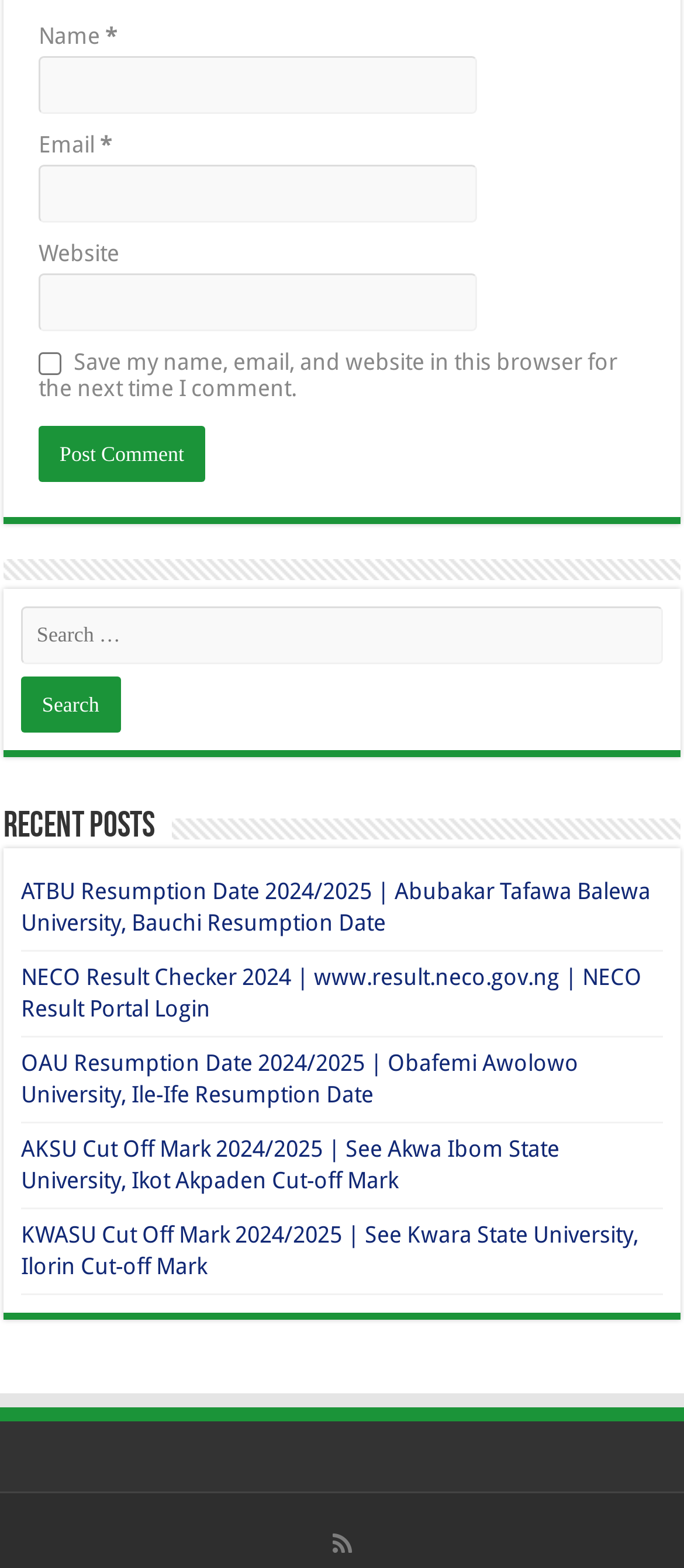Please mark the clickable region by giving the bounding box coordinates needed to complete this instruction: "Check the box to save your information".

[0.056, 0.225, 0.09, 0.239]